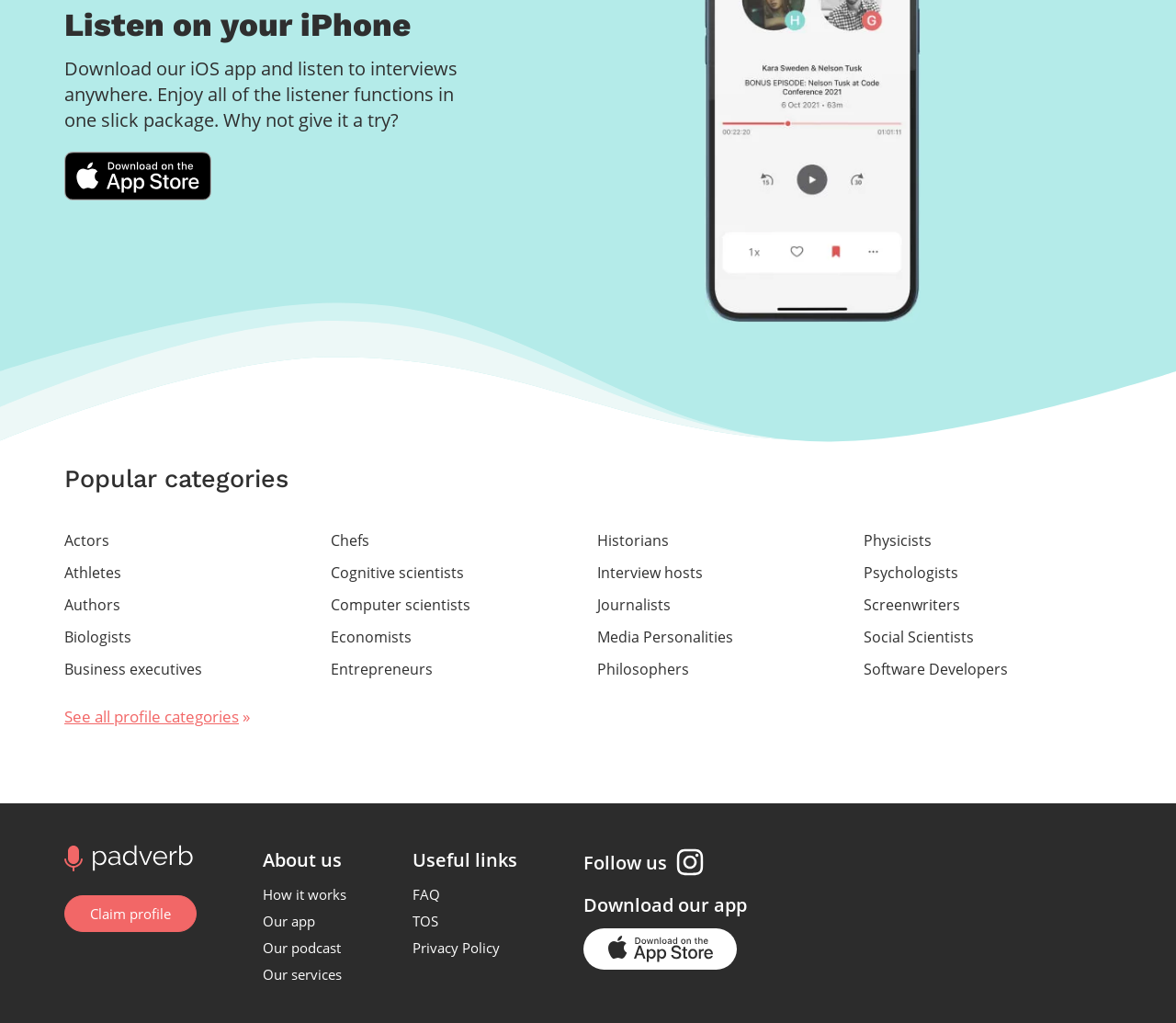Identify the bounding box for the UI element described as: "Privacy Policy". The coordinates should be four float numbers between 0 and 1, i.e., [left, top, right, bottom].

[0.351, 0.917, 0.425, 0.935]